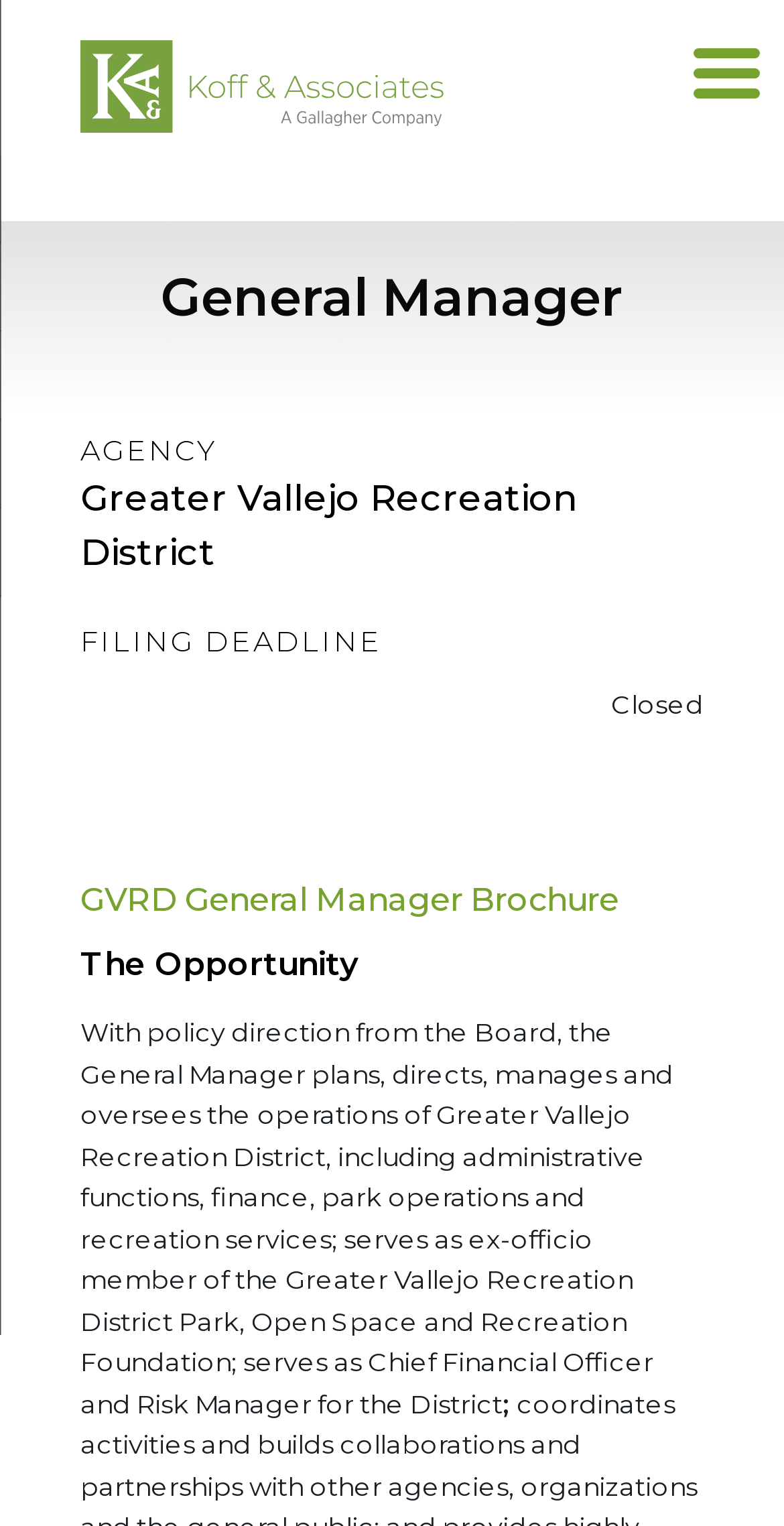Analyze the image and deliver a detailed answer to the question: What is the position being recruited?

The position being recruited is mentioned in the heading 'General Manager' which is located below the recruitment agency's name.